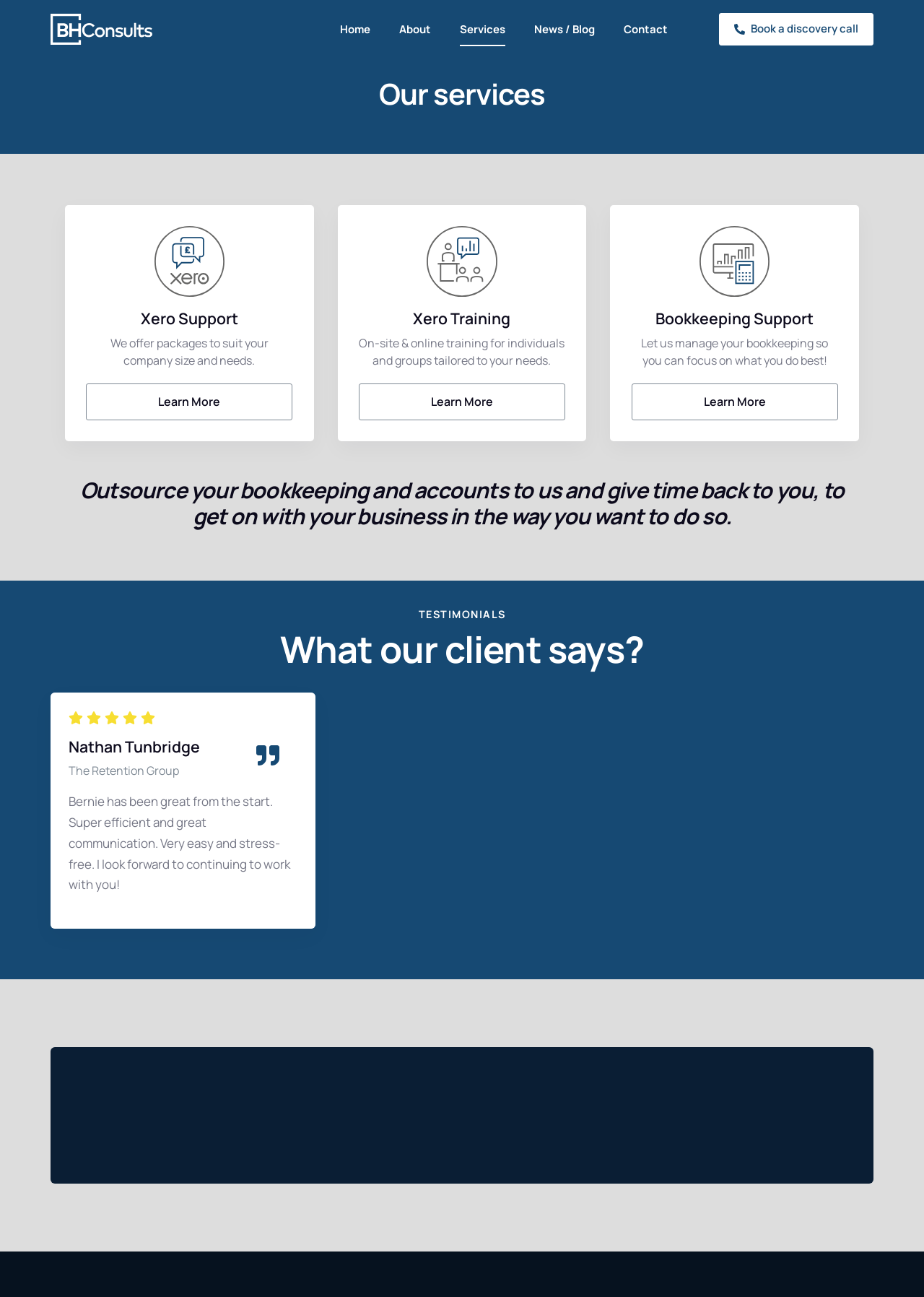Find the bounding box coordinates of the clickable area required to complete the following action: "Learn more about Xero Support".

[0.093, 0.296, 0.317, 0.324]